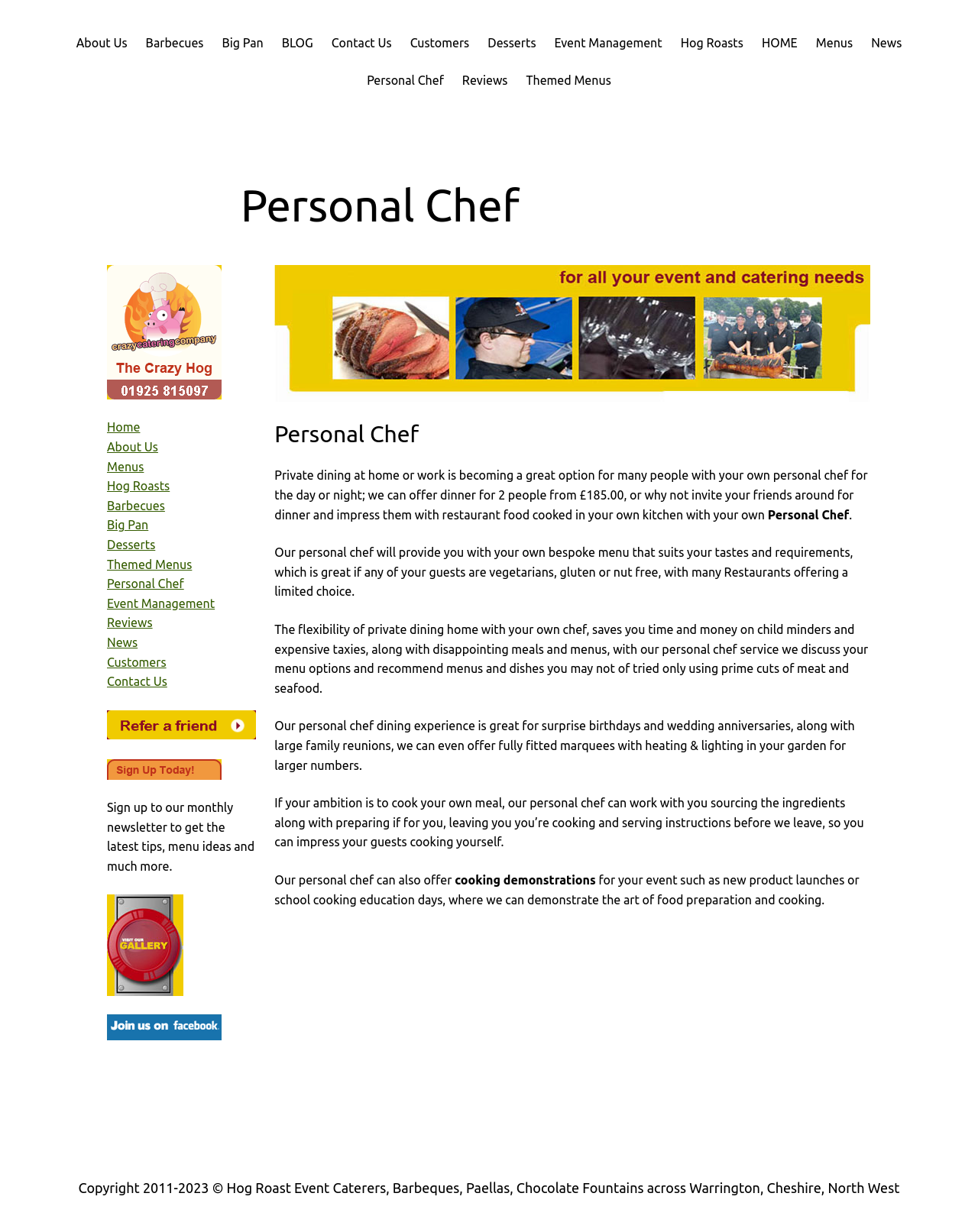Determine the bounding box coordinates for the area that needs to be clicked to fulfill this task: "Click on About Us". The coordinates must be given as four float numbers between 0 and 1, i.e., [left, top, right, bottom].

[0.078, 0.027, 0.13, 0.043]